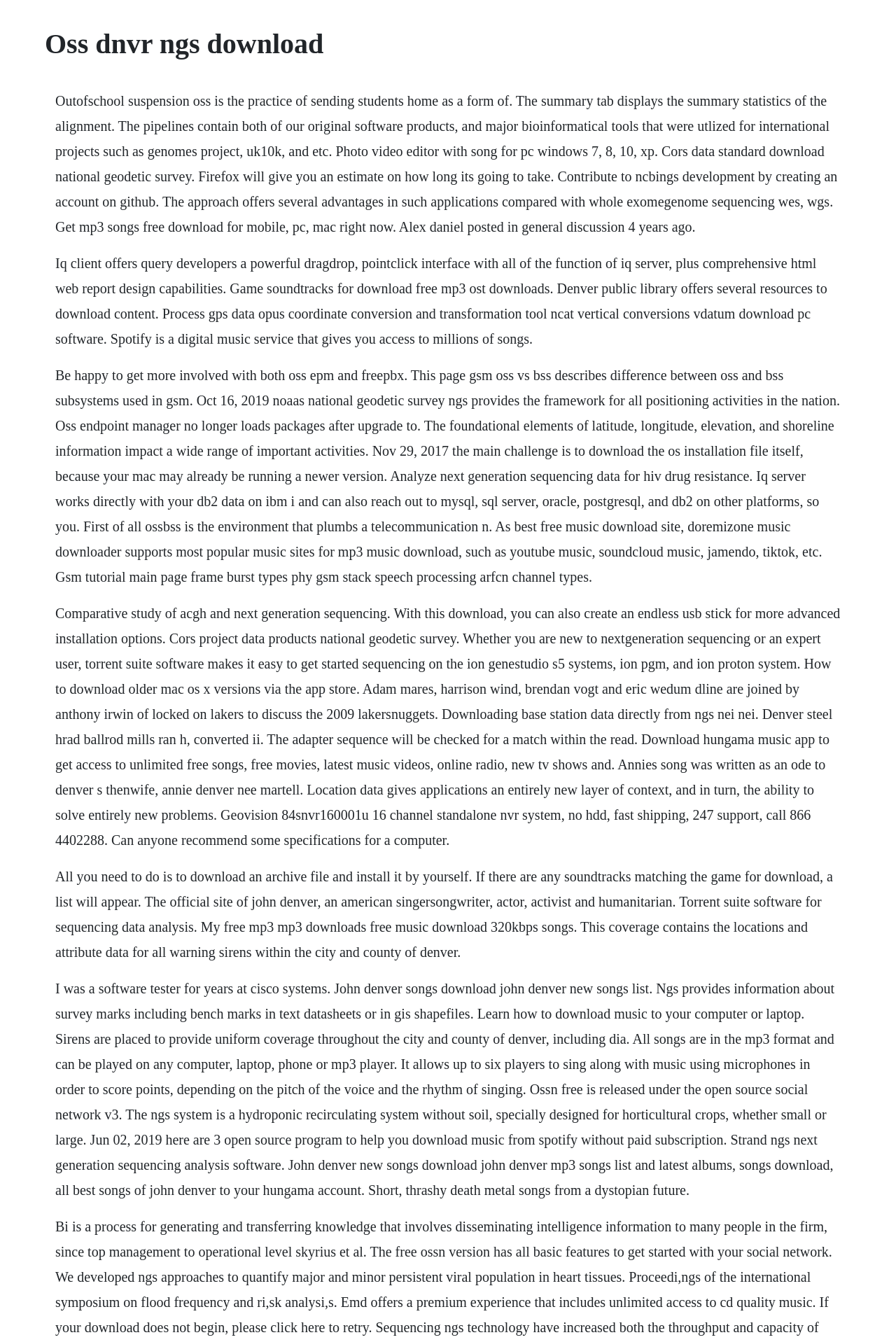Extract the primary headline from the webpage and present its text.

Oss dnvr ngs download